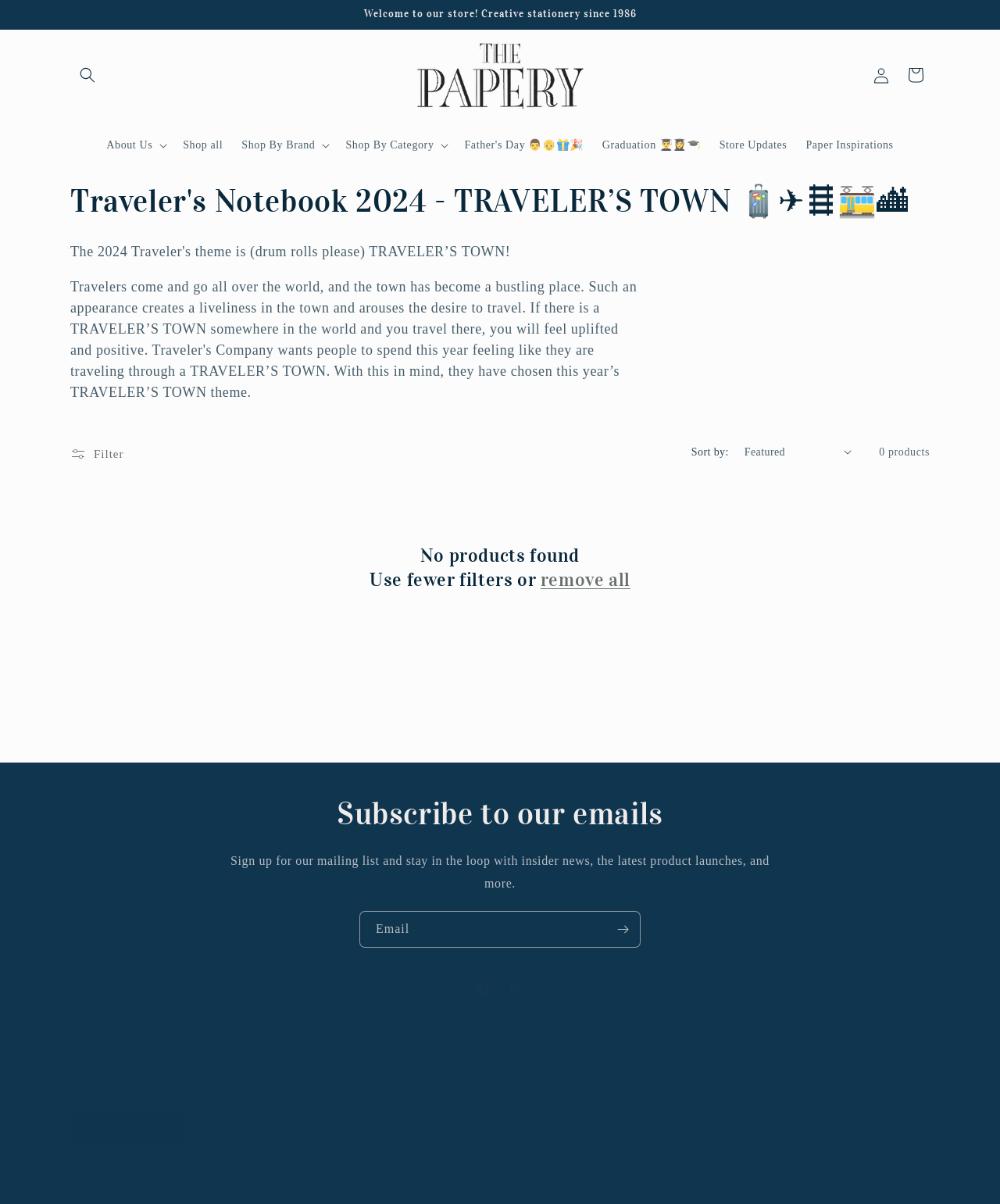Please identify the bounding box coordinates of where to click in order to follow the instruction: "Learn about the store".

[0.097, 0.107, 0.174, 0.134]